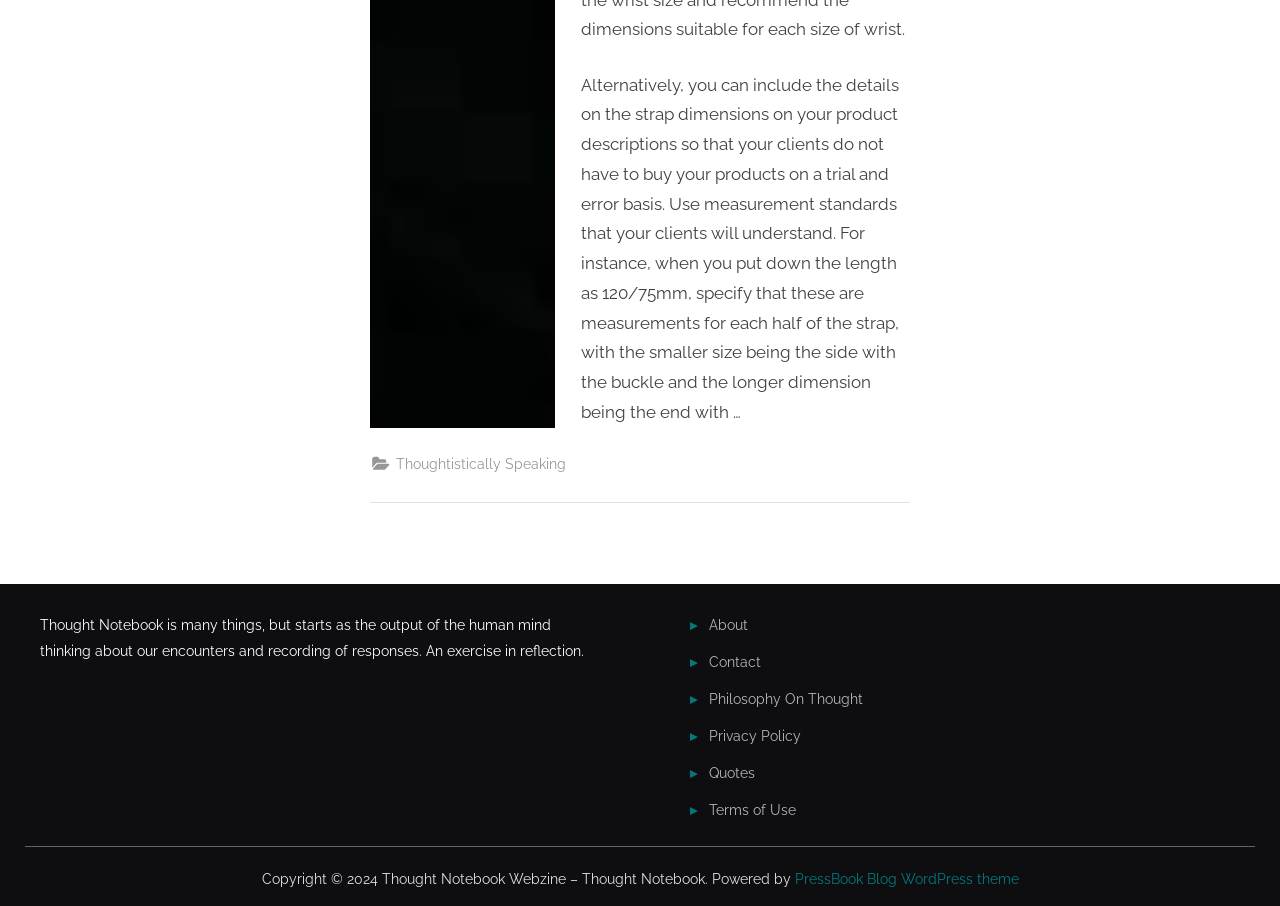Predict the bounding box coordinates for the UI element described as: "Contact". The coordinates should be four float numbers between 0 and 1, presented as [left, top, right, bottom].

[0.554, 0.721, 0.595, 0.74]